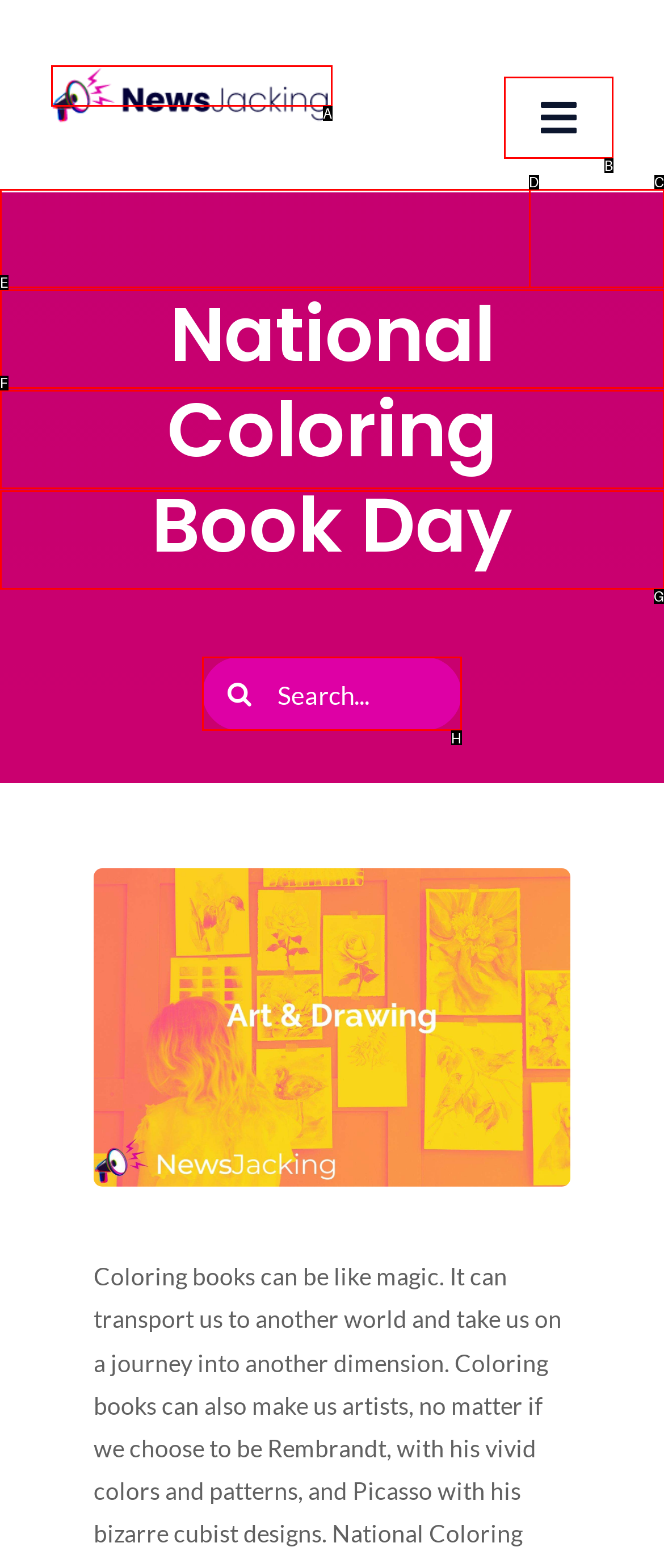Determine which HTML element to click on in order to complete the action: Search for something.
Reply with the letter of the selected option.

H